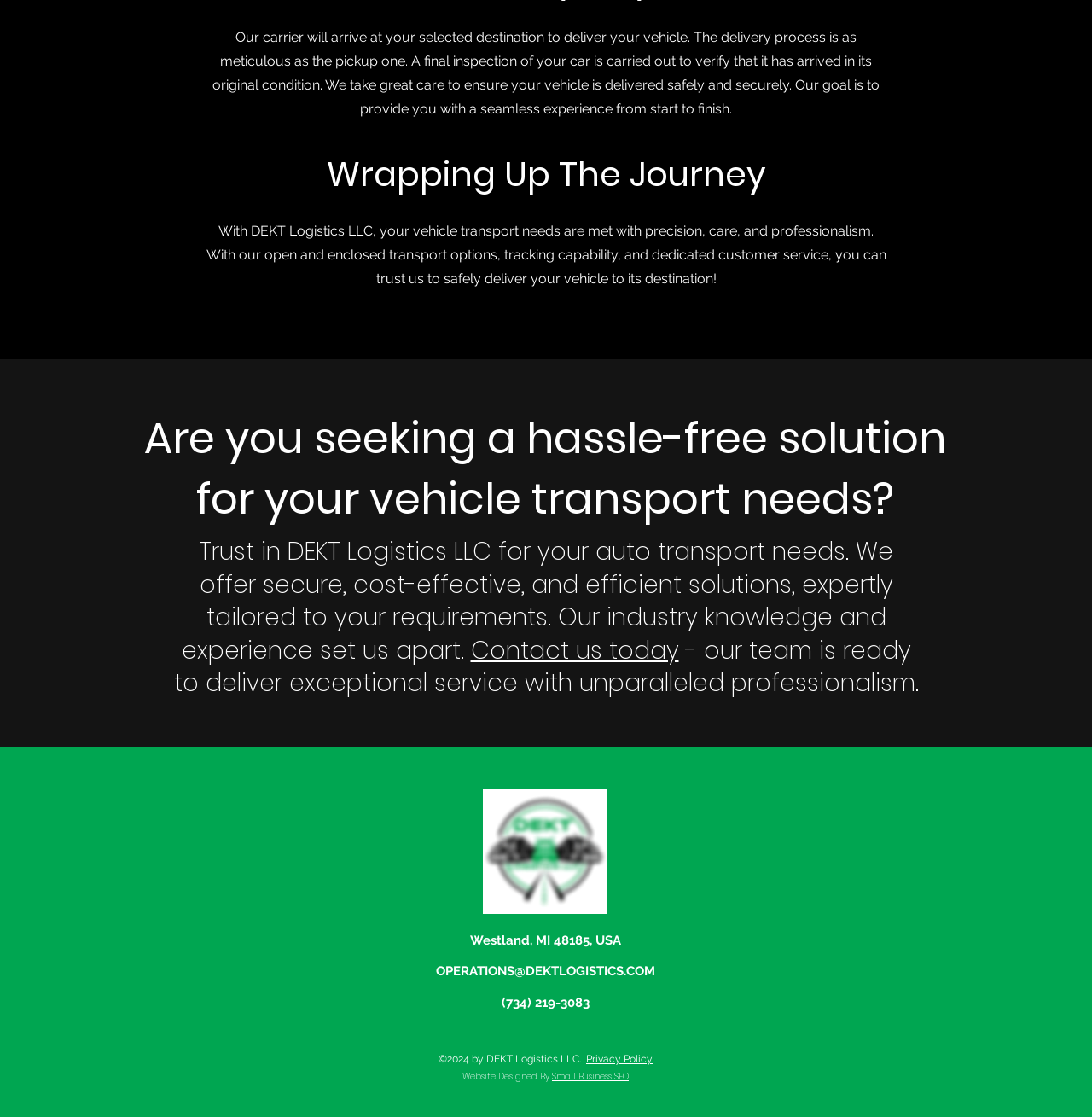What is the company's address?
Refer to the image and provide a thorough answer to the question.

The company's address is Westland, MI 48185, USA, which is mentioned in the link element with ID 177.